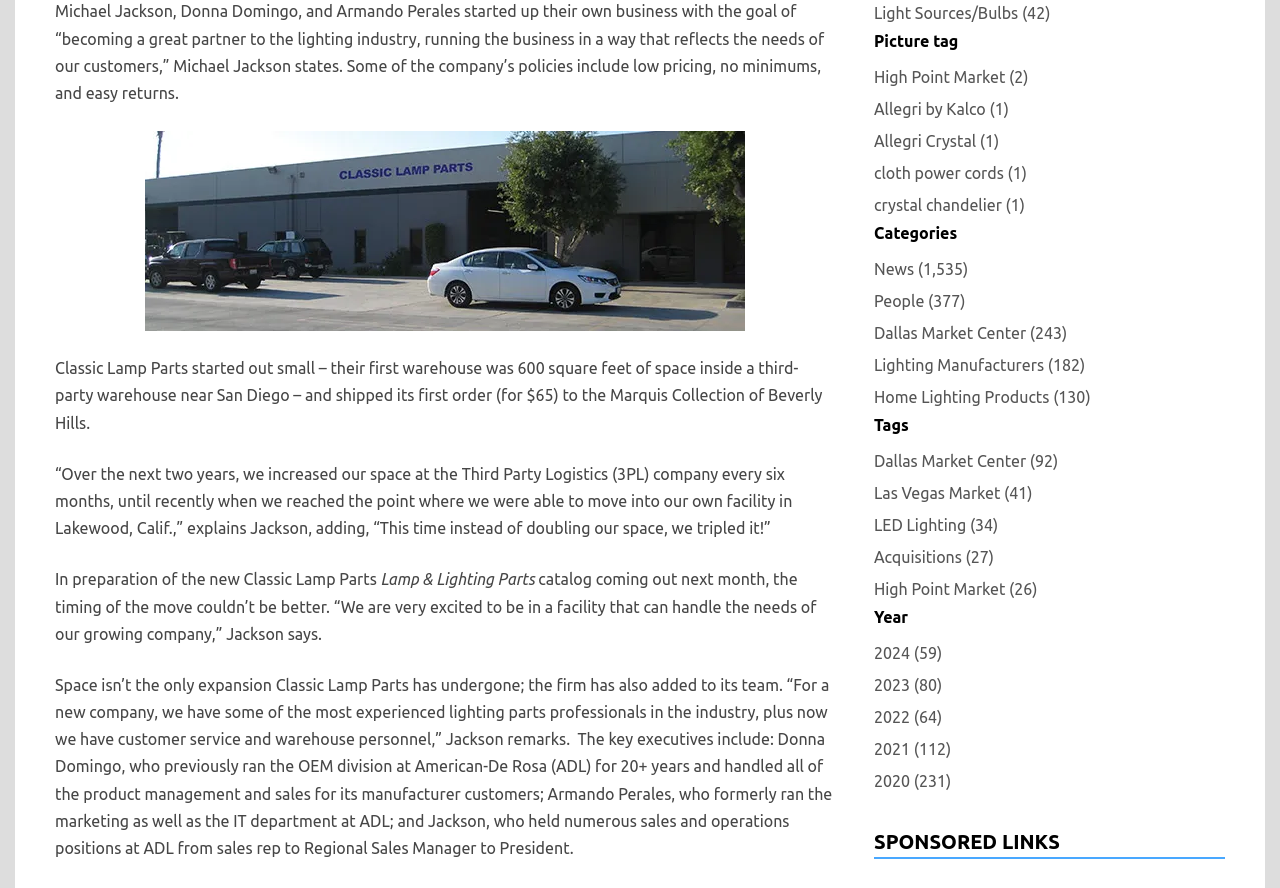Using the provided element description "LED Lighting (34)", determine the bounding box coordinates of the UI element.

[0.683, 0.575, 0.78, 0.607]